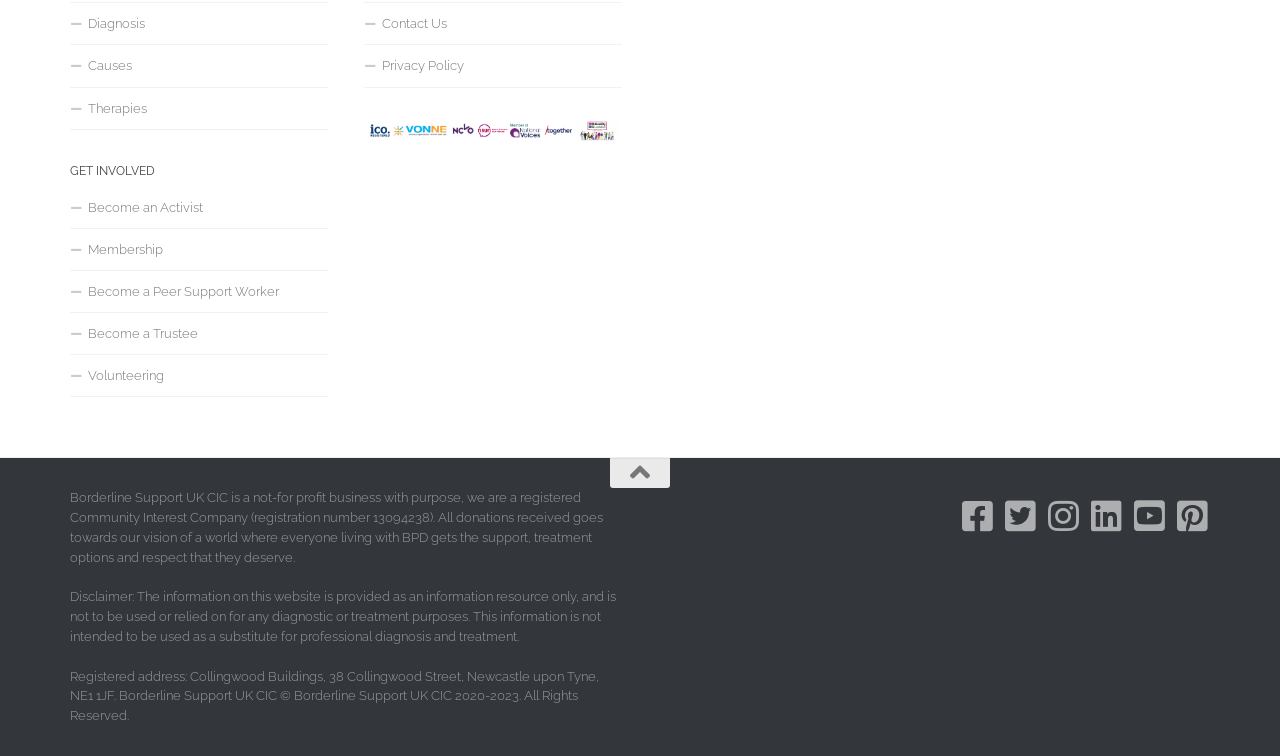Provide the bounding box coordinates in the format (top-left x, top-left y, bottom-right x, bottom-right y). All values are floating point numbers between 0 and 1. Determine the bounding box coordinate of the UI element described as: Become a Trustee

[0.055, 0.414, 0.256, 0.47]